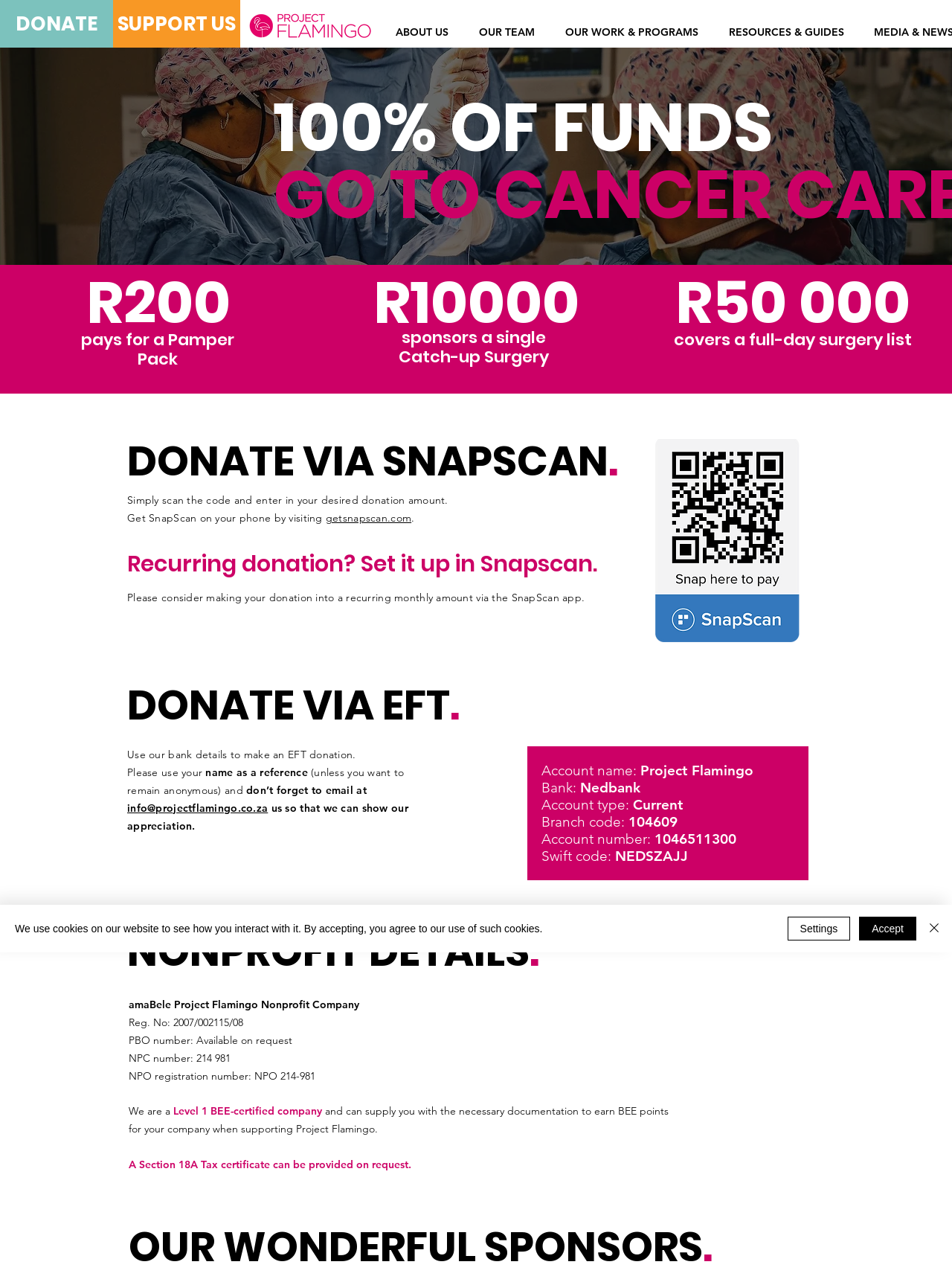Find and specify the bounding box coordinates that correspond to the clickable region for the instruction: "Email info@projectflamingo.co.za".

[0.134, 0.624, 0.281, 0.634]